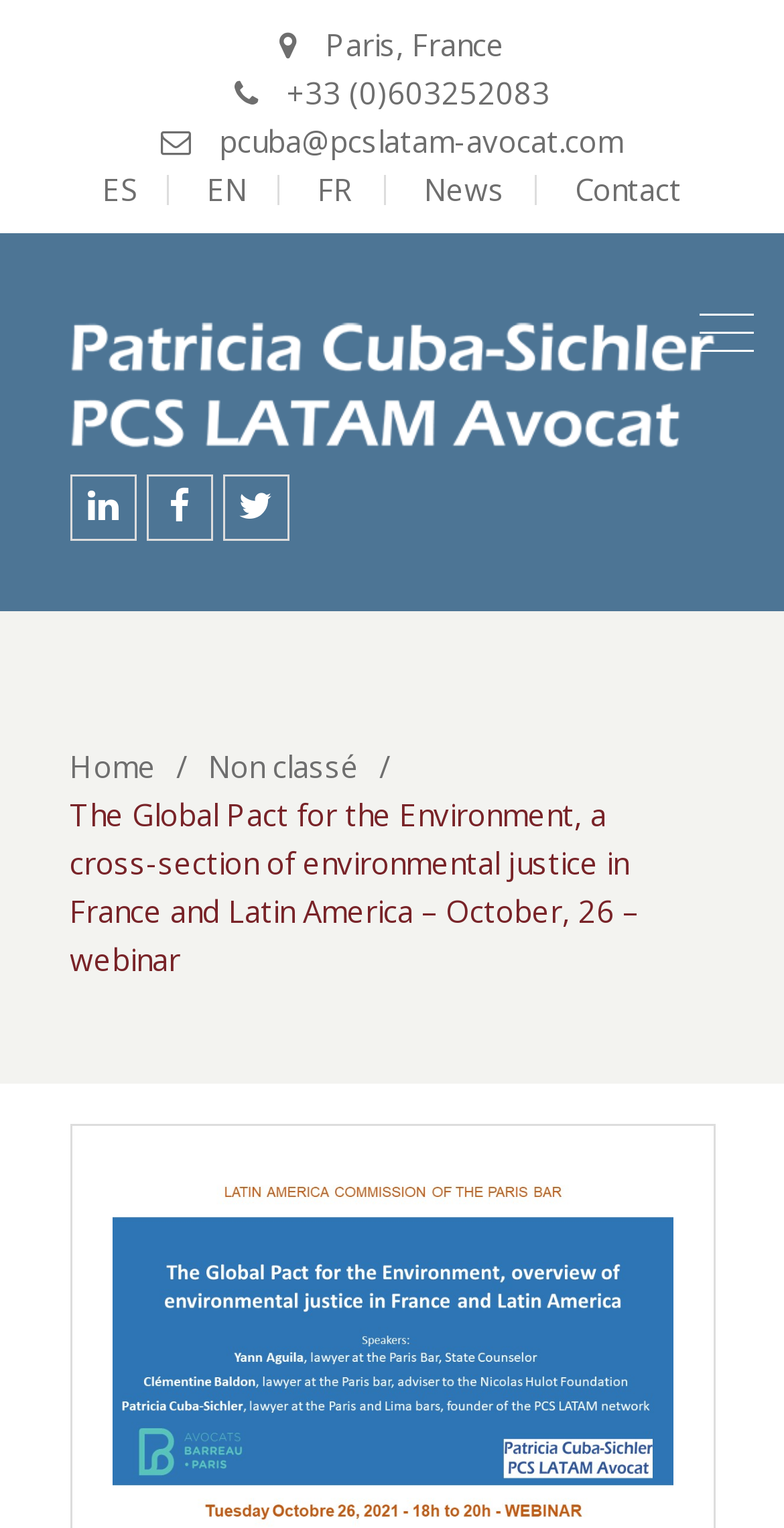Find the bounding box coordinates for the area you need to click to carry out the instruction: "Switch to Spanish". The coordinates should be four float numbers between 0 and 1, indicated as [left, top, right, bottom].

[0.092, 0.114, 0.215, 0.134]